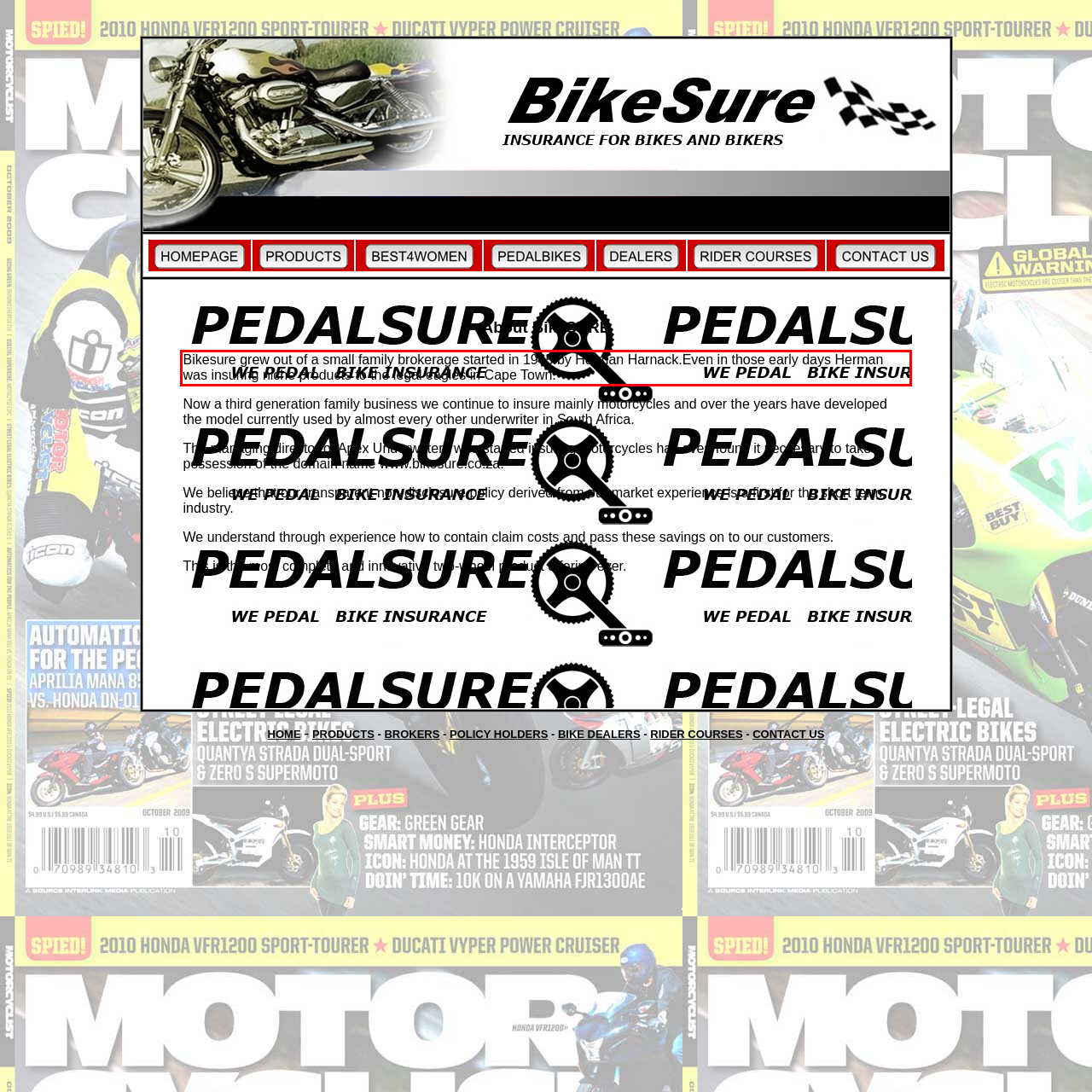In the screenshot of the webpage, find the red bounding box and perform OCR to obtain the text content restricted within this red bounding box.

Bikesure grew out of a small family brokerage started in 1965 by Herman Harnack.Even in those early days Herman was insuring niche products to the legal eagles in Cape Town.